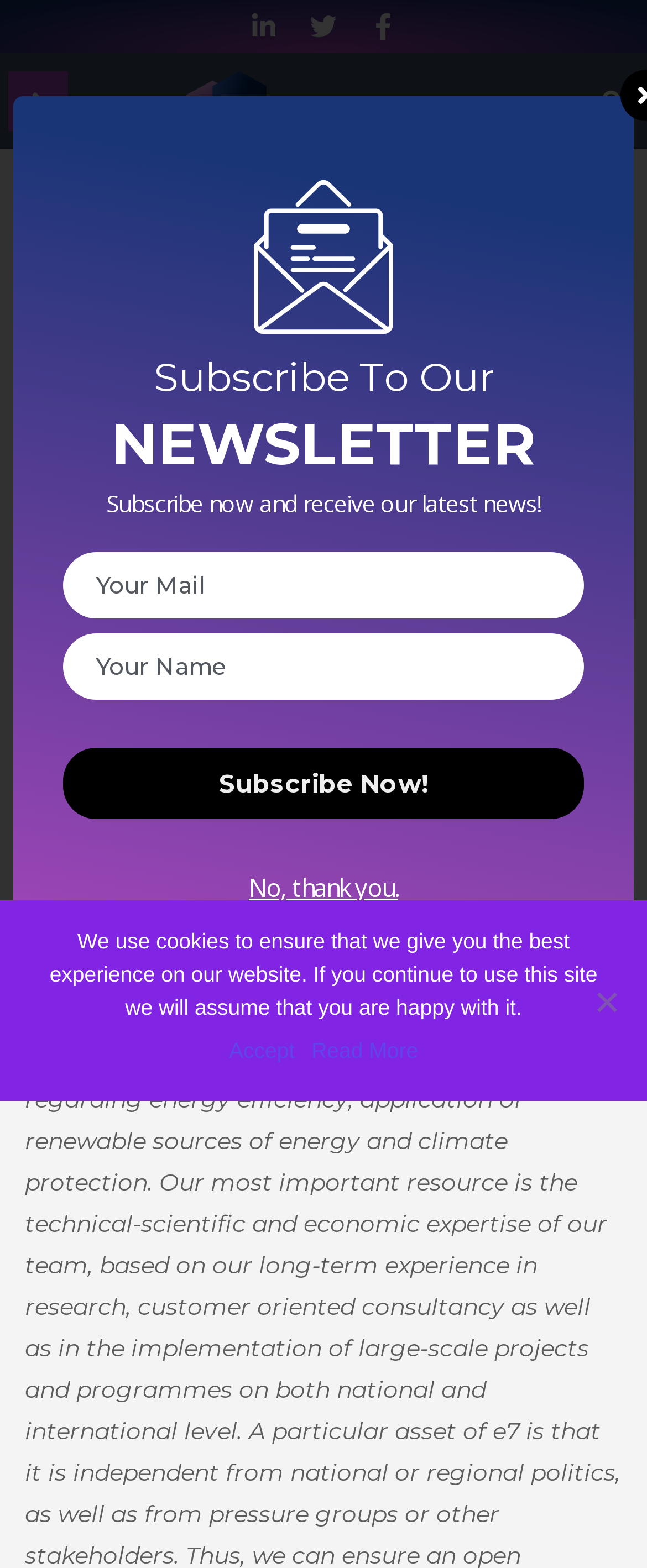Find the bounding box coordinates of the clickable area that will achieve the following instruction: "Click on the Linkedin-in icon".

[0.387, 0.008, 0.428, 0.025]